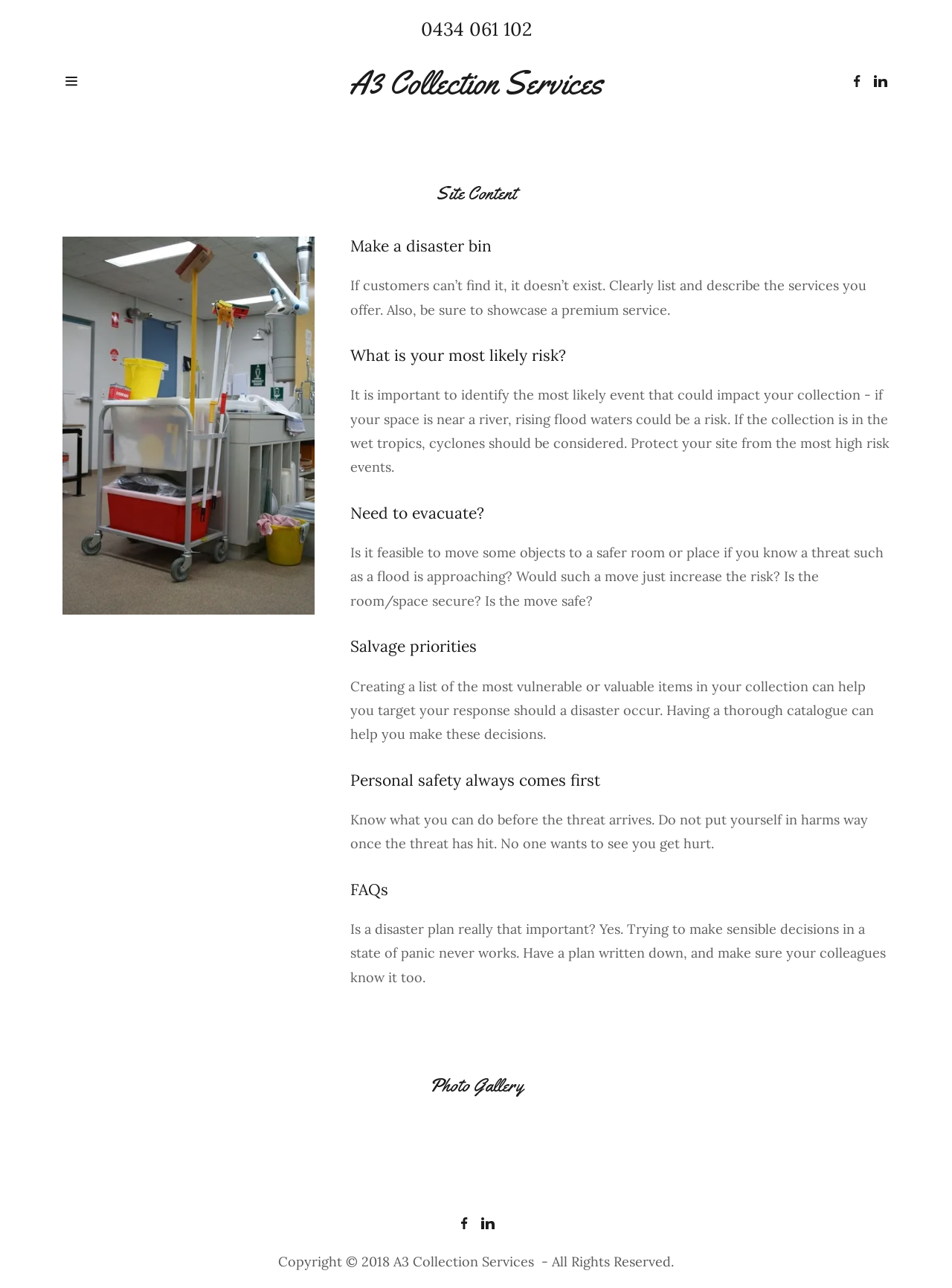What social media platforms are linked on the webpage?
Using the image as a reference, answer the question with a short word or phrase.

Facebook and LinkedIn